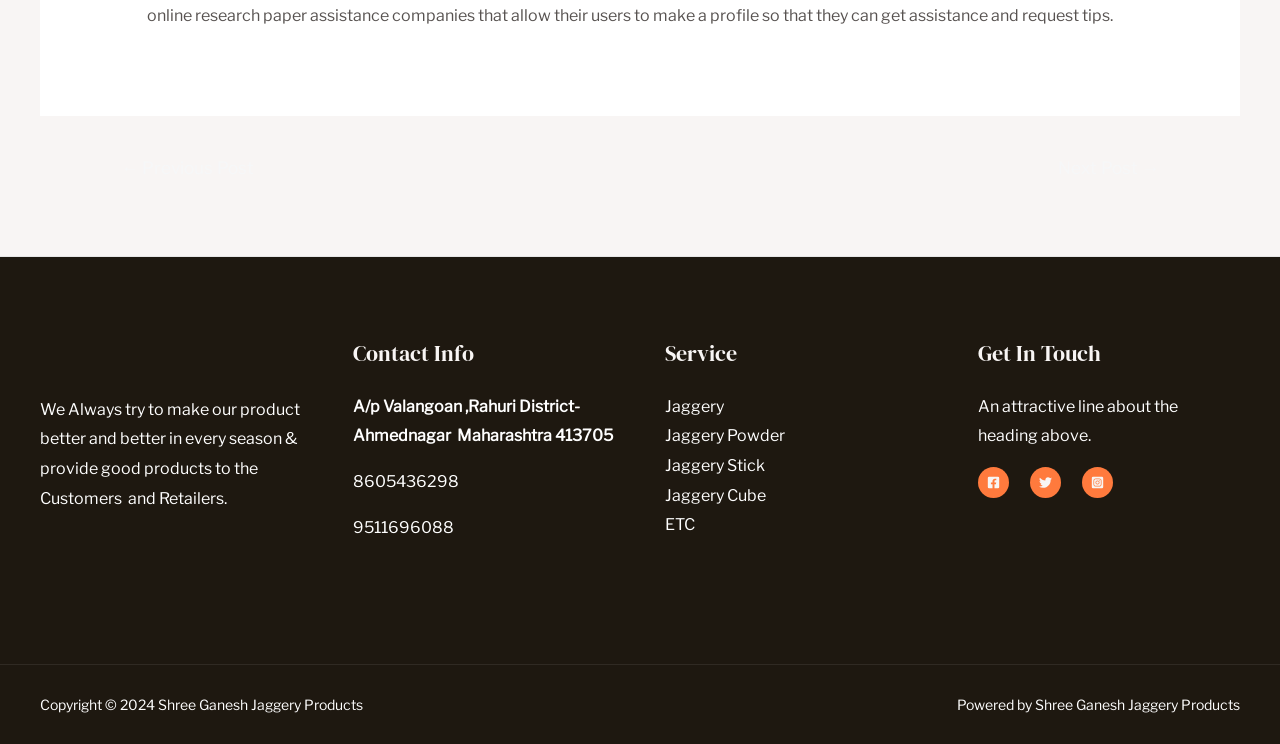Analyze the image and deliver a detailed answer to the question: What social media platforms are linked?

I found the social media links in the 'Footer Widget 4' section. The links are labeled as 'Facebook', 'Twitter', and 'Instagram', and each has an accompanying image.